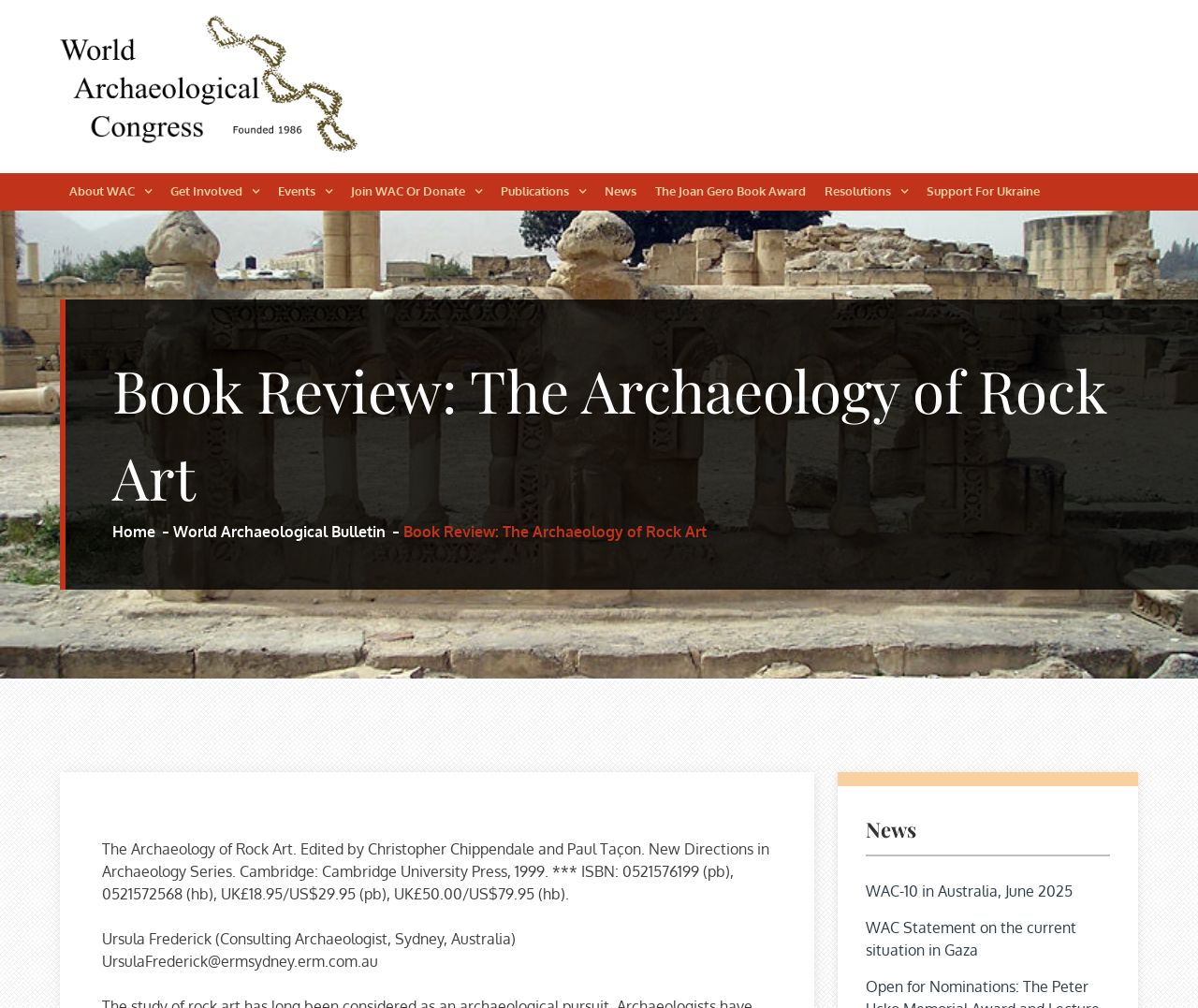What is the topic of the WAC statement?
Please answer the question with as much detail and depth as you can.

I found the answer by looking at the link element with the text 'WAC Statement on the current situation in Gaza' and identifying the topic of the statement.